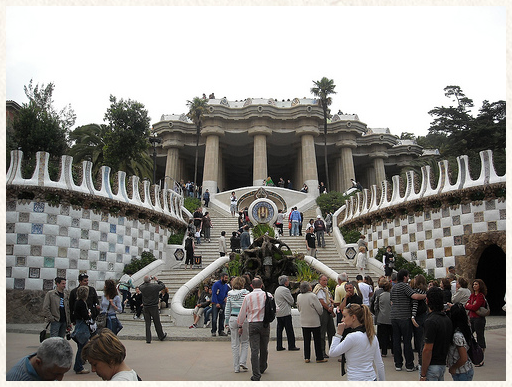Respond to the following question with a brief word or phrase:
What is notable about the benches in the park?

Colorful mosaics